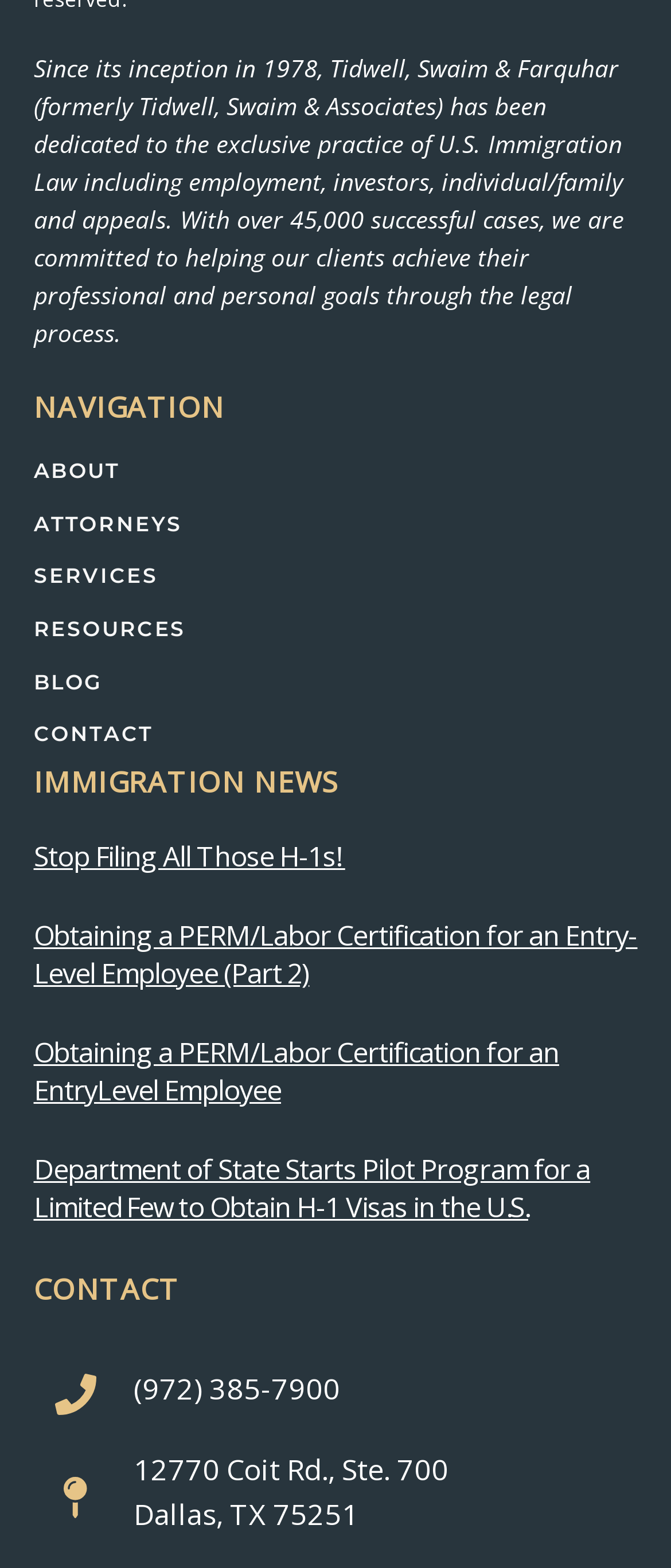Predict the bounding box coordinates of the area that should be clicked to accomplish the following instruction: "Read the article about Stop Filing All Those H-1s!". The bounding box coordinates should consist of four float numbers between 0 and 1, i.e., [left, top, right, bottom].

[0.05, 0.534, 0.514, 0.558]